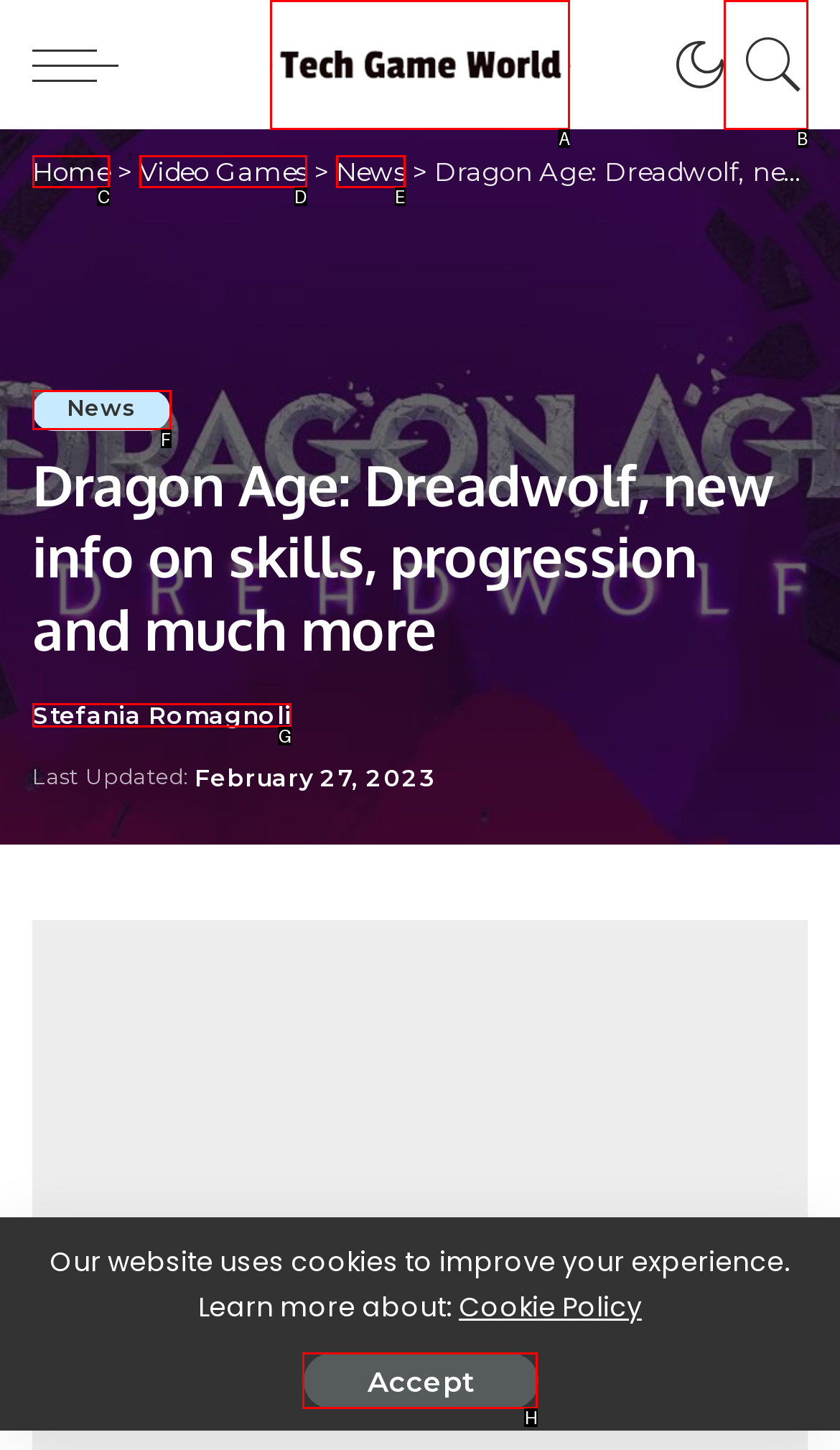Determine which option fits the element description: Home
Answer with the option’s letter directly.

None